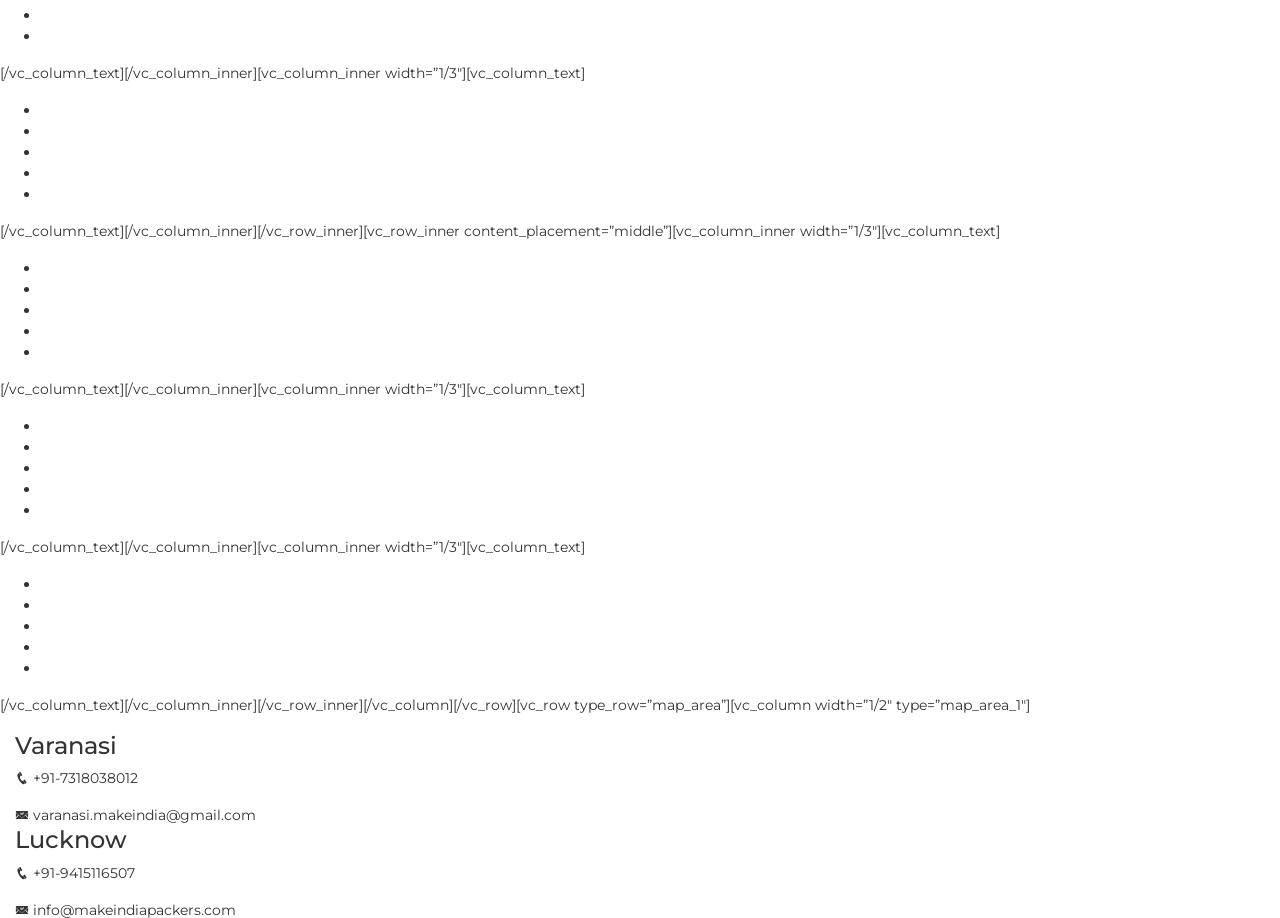What is the service provided in Agra?
We need a detailed and exhaustive answer to the question. Please elaborate.

Based on the list of links on the webpage, I found that 'Packers & Movers in Agra' is one of the services provided, which implies that the service provided in Agra is Packers & Movers.